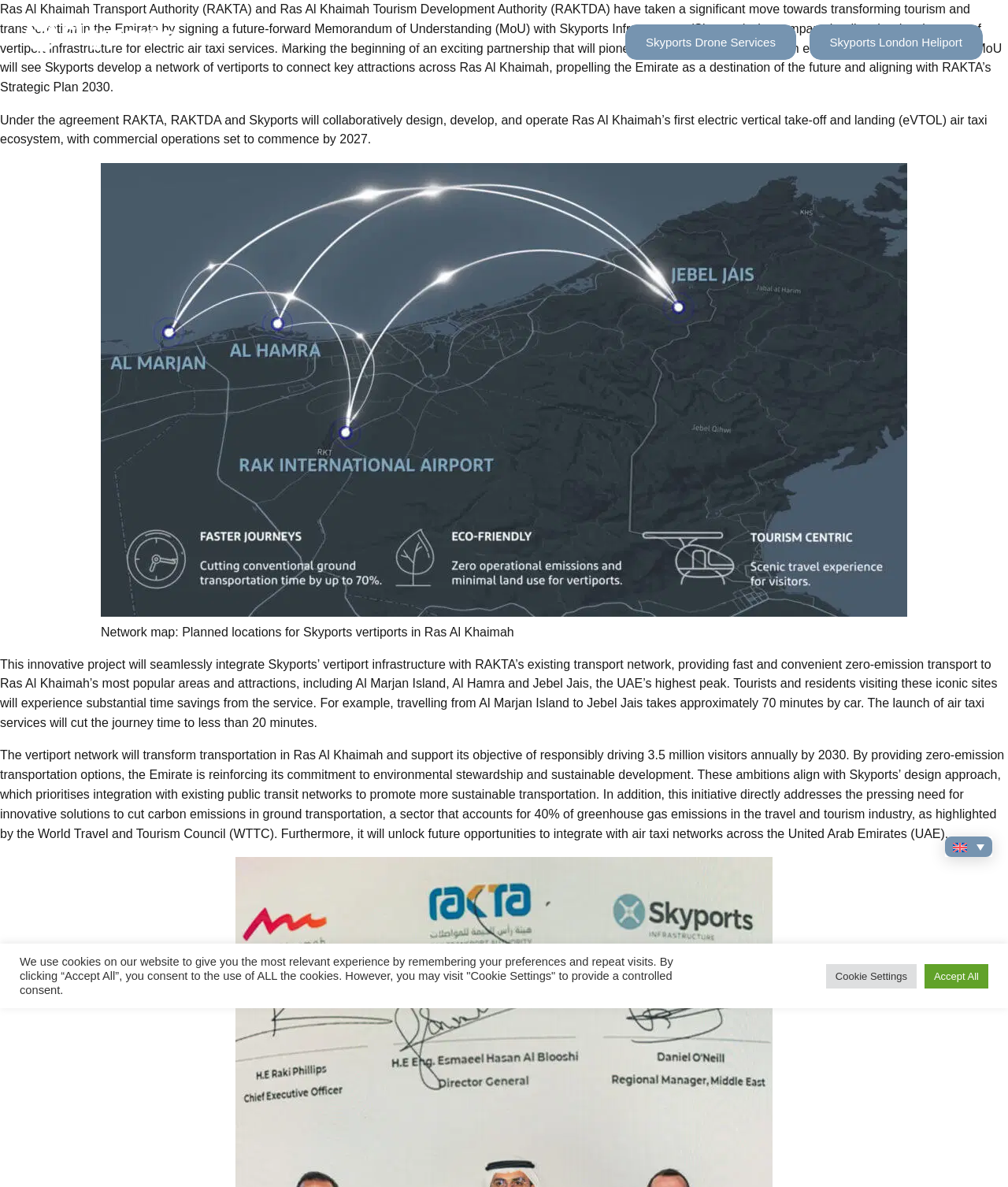Find the bounding box coordinates of the element you need to click on to perform this action: 'Contact Skyports Japan'. The coordinates should be represented by four float values between 0 and 1, in the format [left, top, right, bottom].

[0.429, 0.492, 0.571, 0.507]